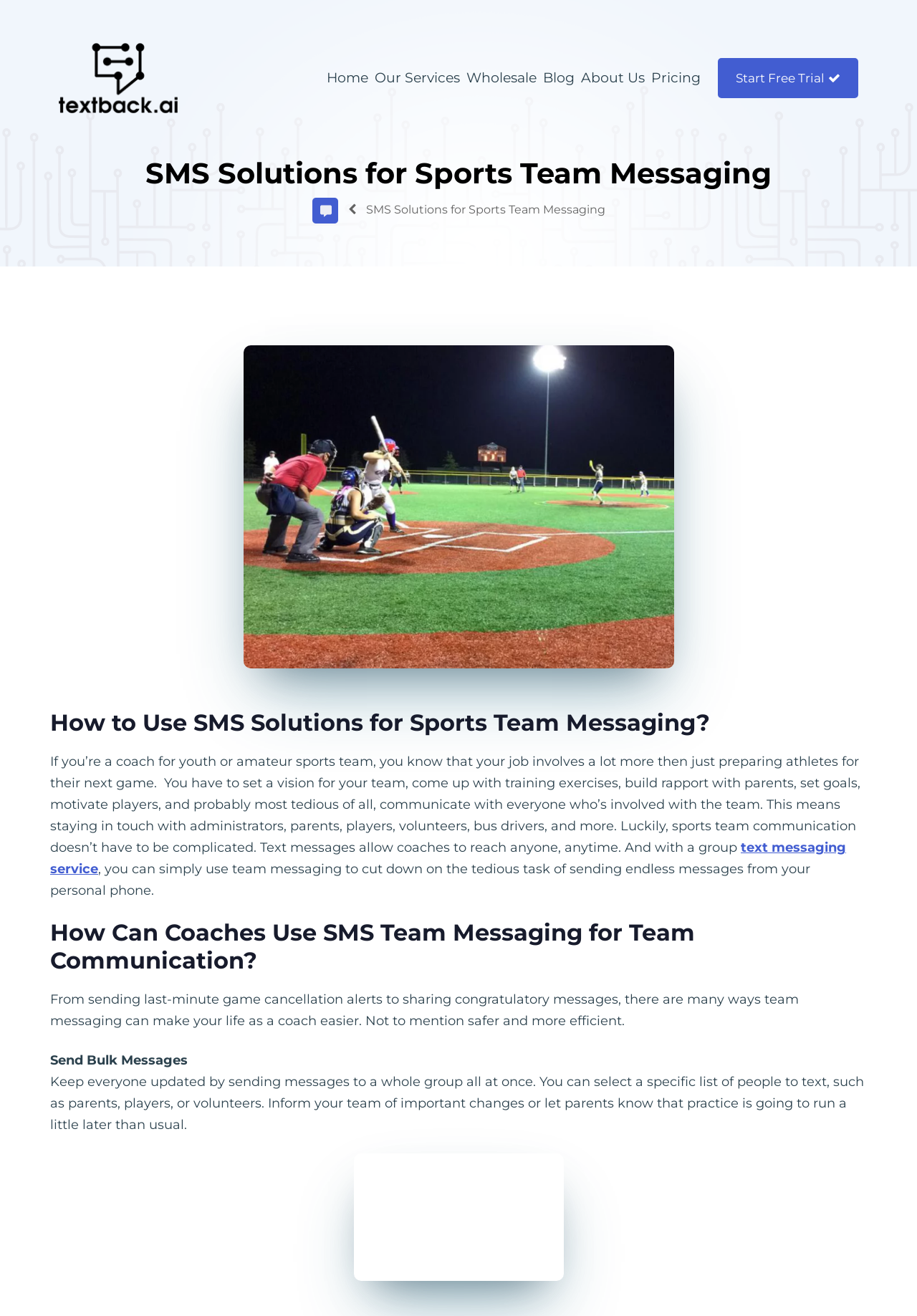Respond to the following query with just one word or a short phrase: 
What is the tone of the webpage?

Informative